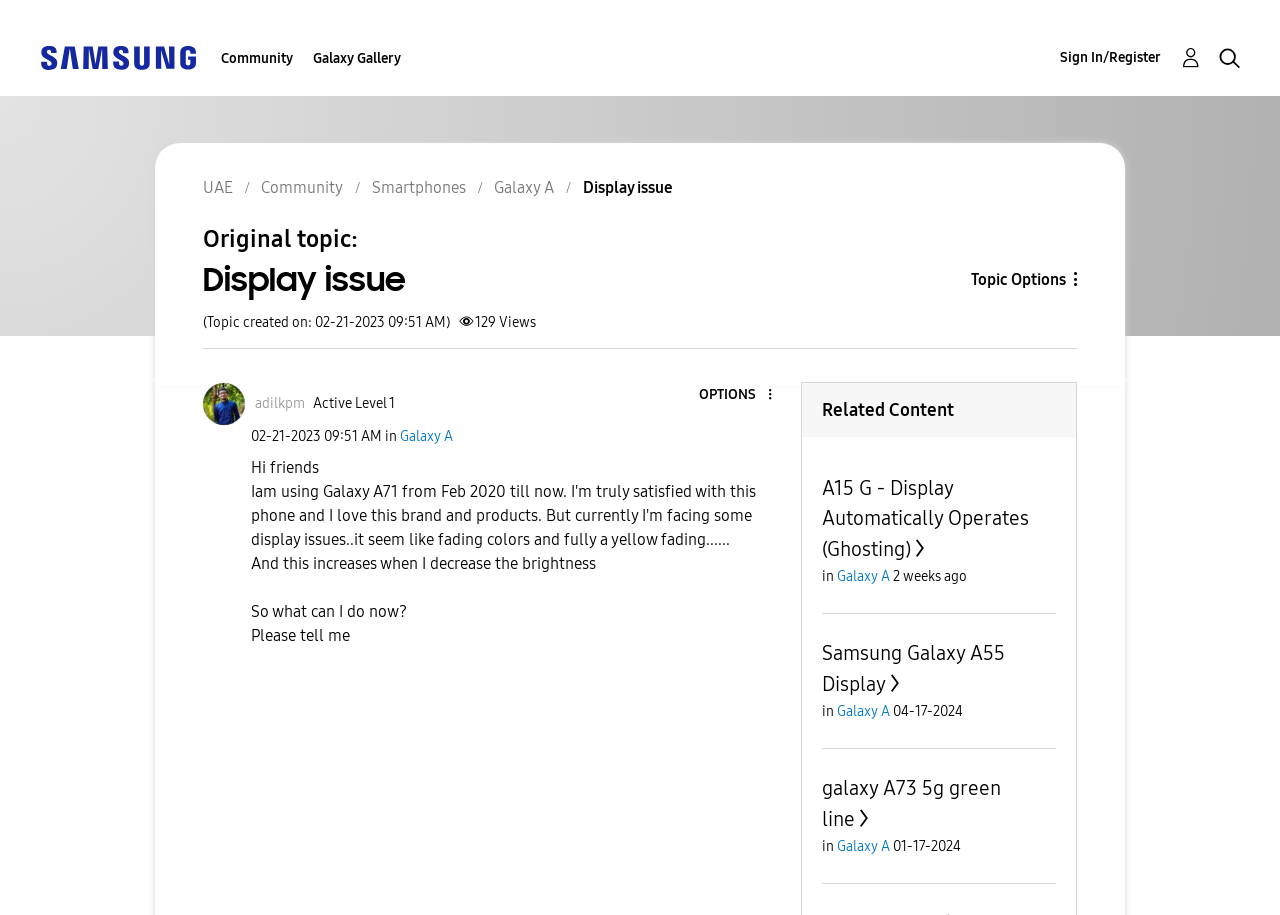Locate the bounding box coordinates of the clickable region to complete the following instruction: "Sign in or register."

[0.828, 0.05, 0.938, 0.077]